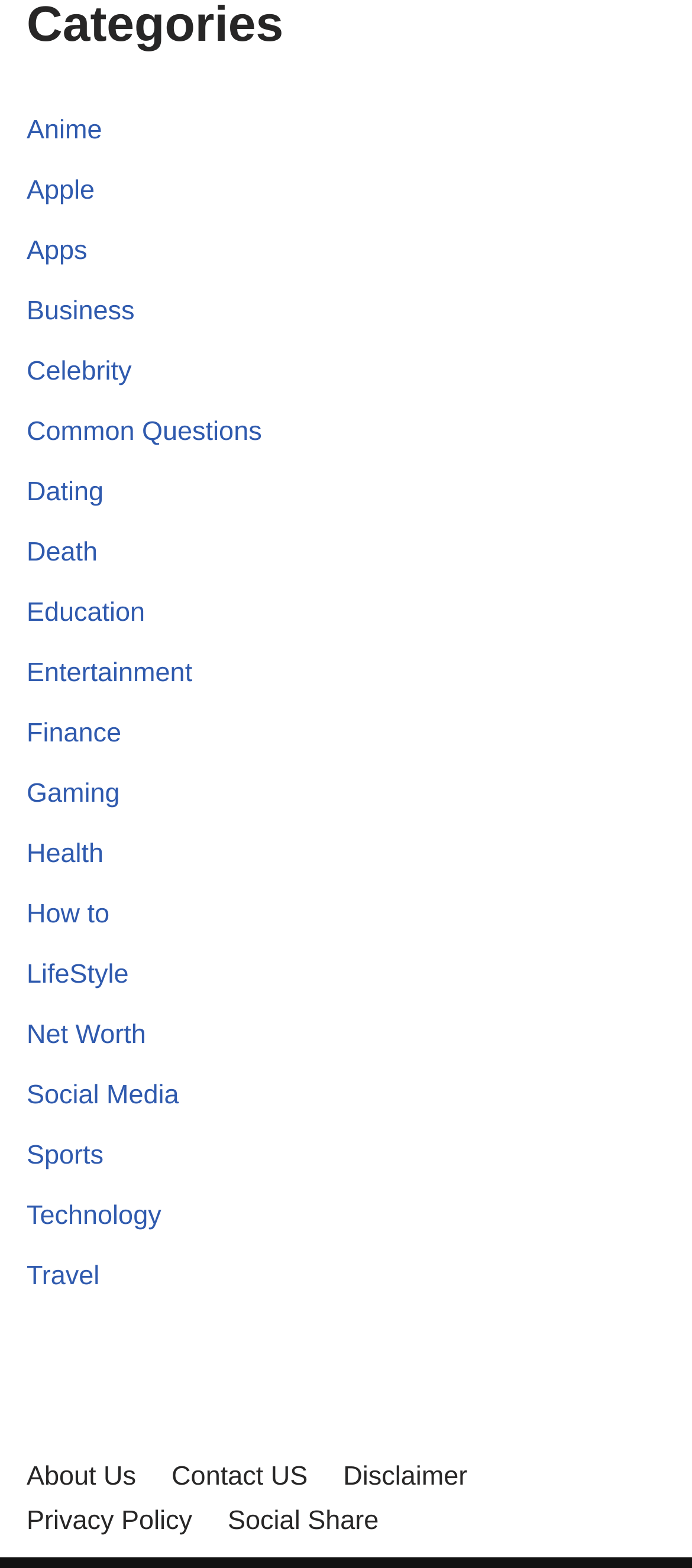Using the given description, provide the bounding box coordinates formatted as (top-left x, top-left y, bottom-right x, bottom-right y), with all values being floating point numbers between 0 and 1. Description: Common Questions

[0.038, 0.266, 0.378, 0.286]